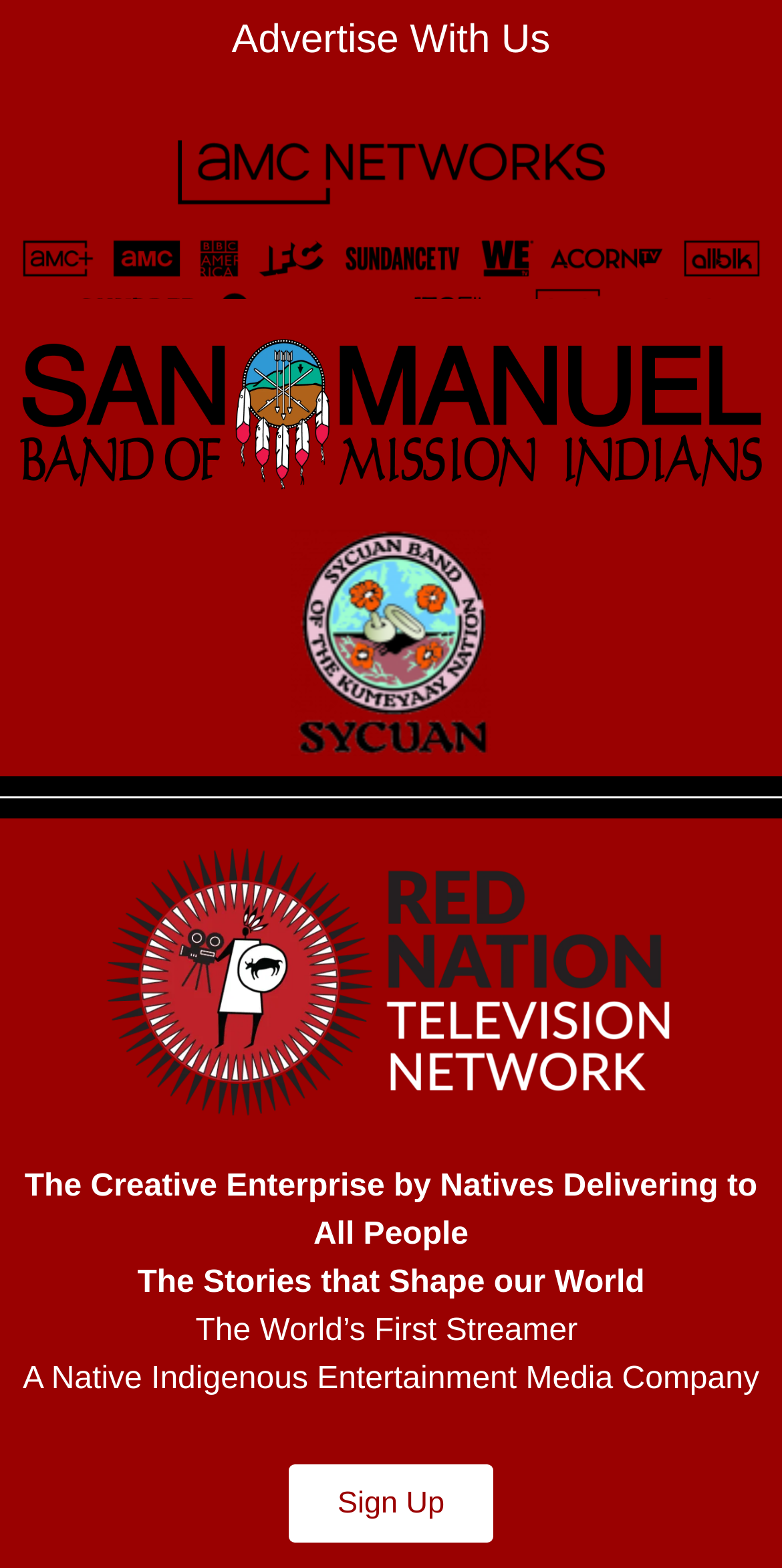Please find the bounding box for the following UI element description. Provide the coordinates in (top-left x, top-left y, bottom-right x, bottom-right y) format, with values between 0 and 1: aria-label="Whatsapp" title="Whatsapp"

None